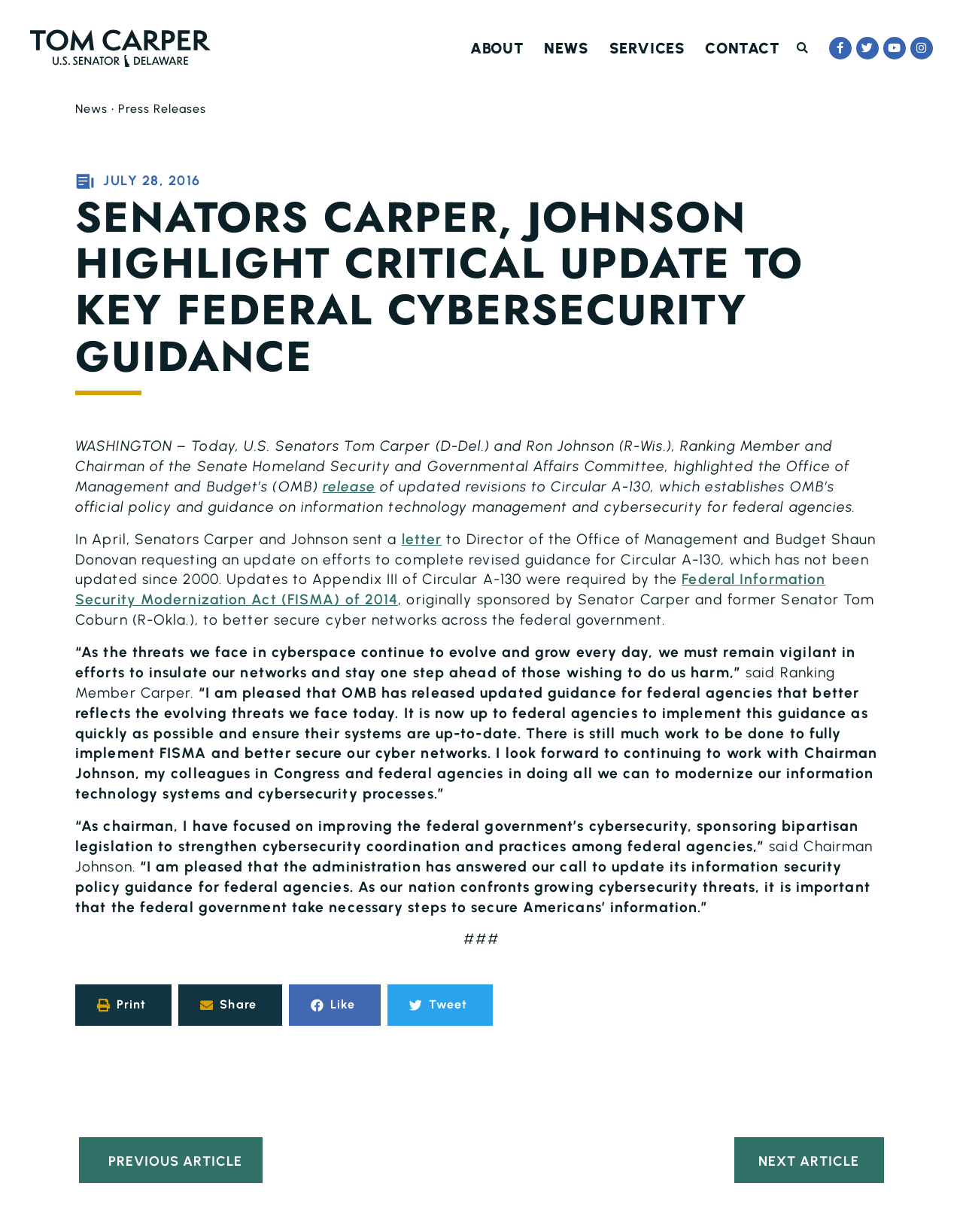Pinpoint the bounding box coordinates of the clickable area necessary to execute the following instruction: "Go to NEXT ARTICLE". The coordinates should be given as four float numbers between 0 and 1, namely [left, top, right, bottom].

[0.762, 0.923, 0.918, 0.96]